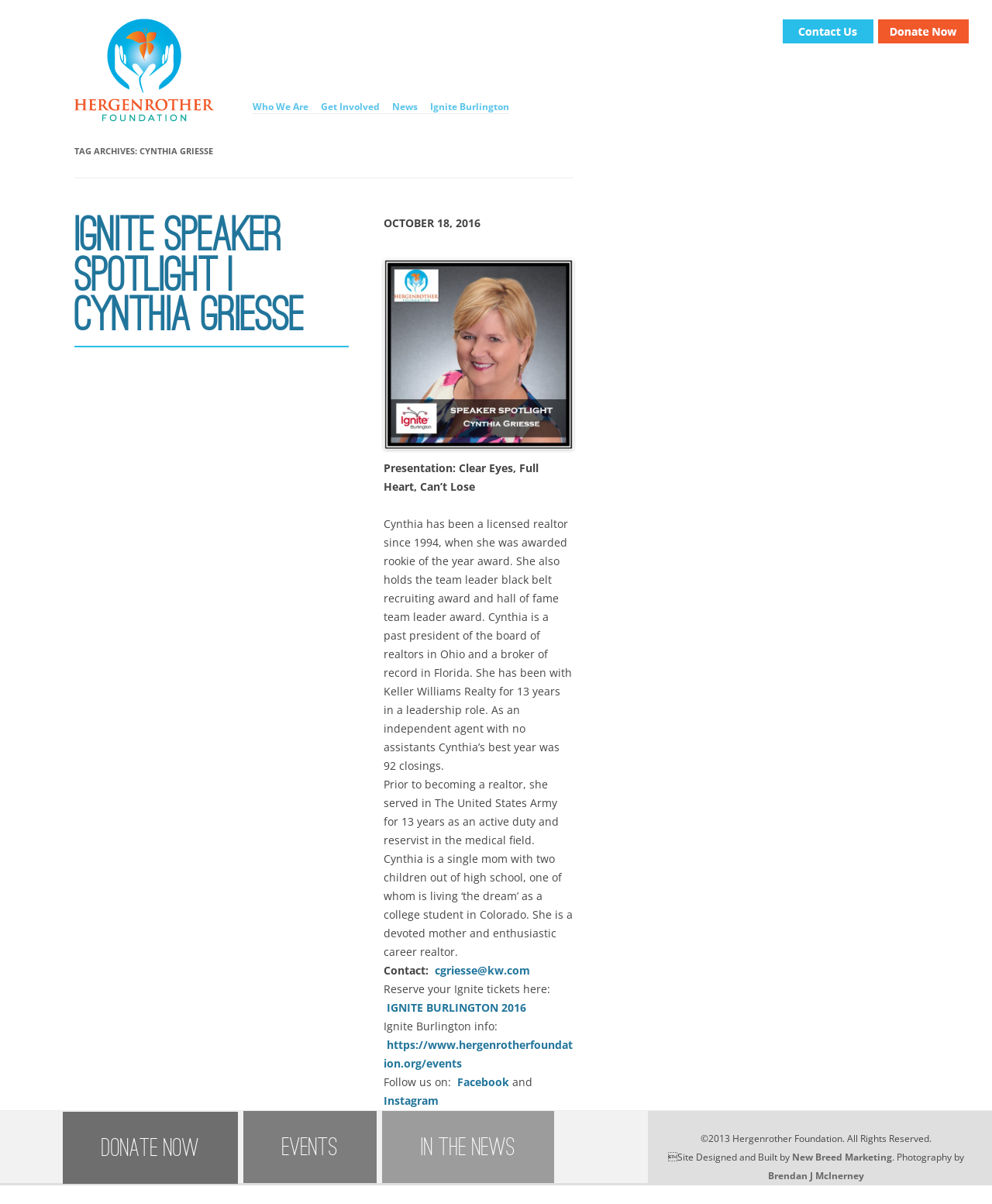What is the name of the organization that Cynthia Griesse is associated with?
Can you provide an in-depth and detailed response to the question?

The webpage is about Cynthia Griesse, and the Hergenrother Foundation is mentioned as the organization that hosts the Ignite event, which Cynthia Griesse is speaking at.